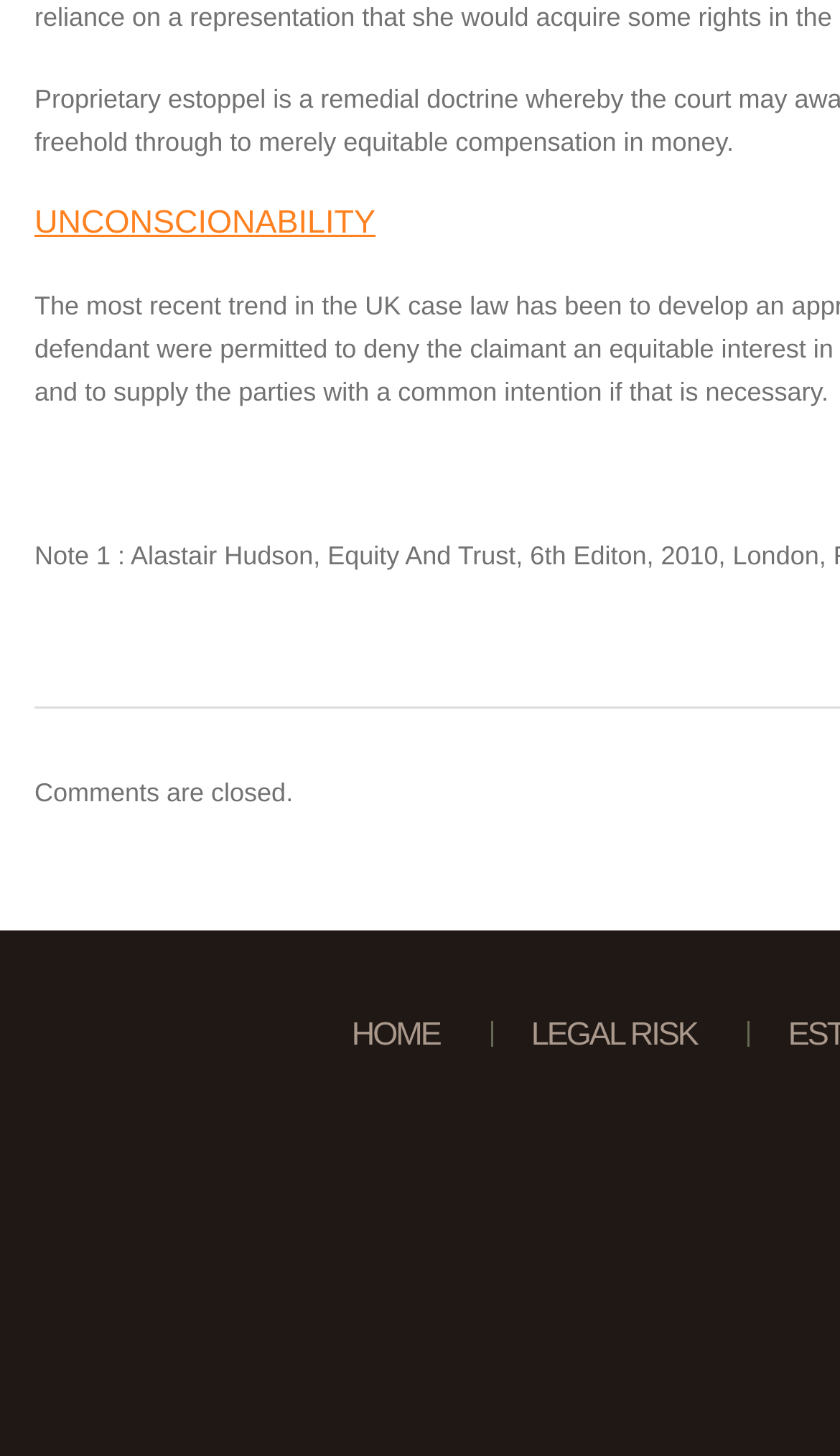Provide the bounding box coordinates of the UI element that matches the description: "Legal Risk".

[0.632, 0.698, 0.83, 0.723]